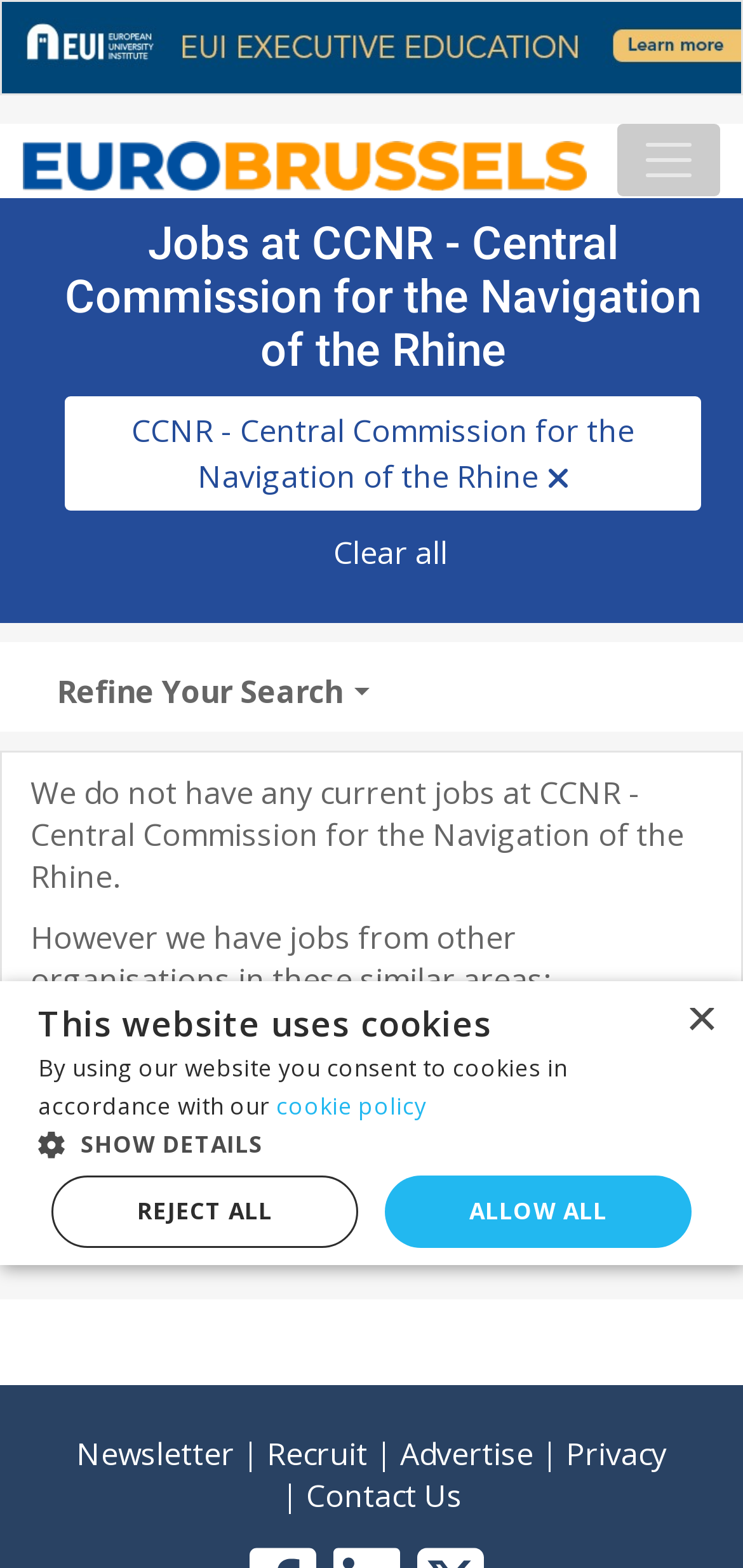Please answer the following question using a single word or phrase: 
What is the purpose of the 'Toggle navigation' button?

To control navigation